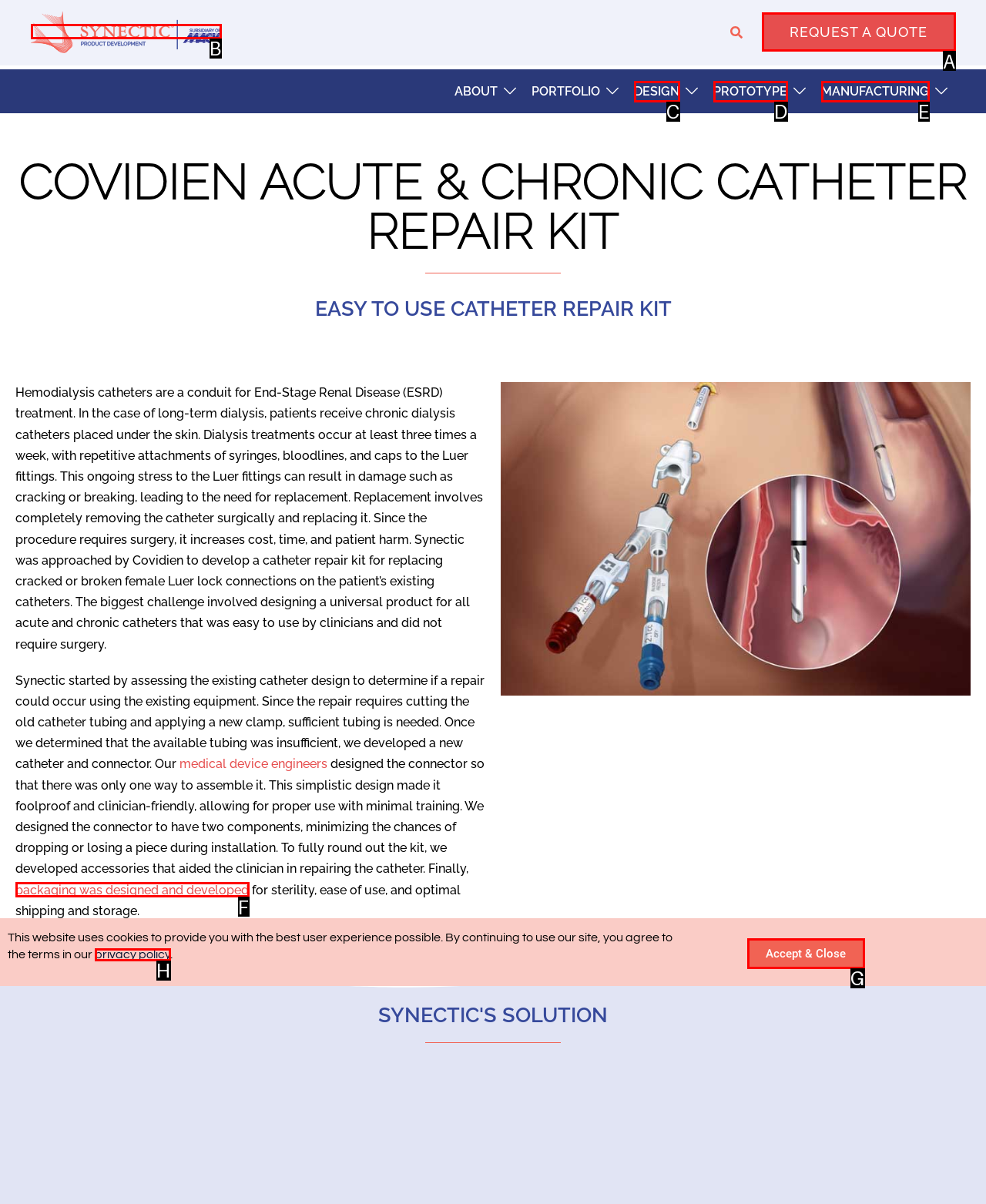From the choices given, find the HTML element that matches this description: REQUEST A QUOTE. Answer with the letter of the selected option directly.

A